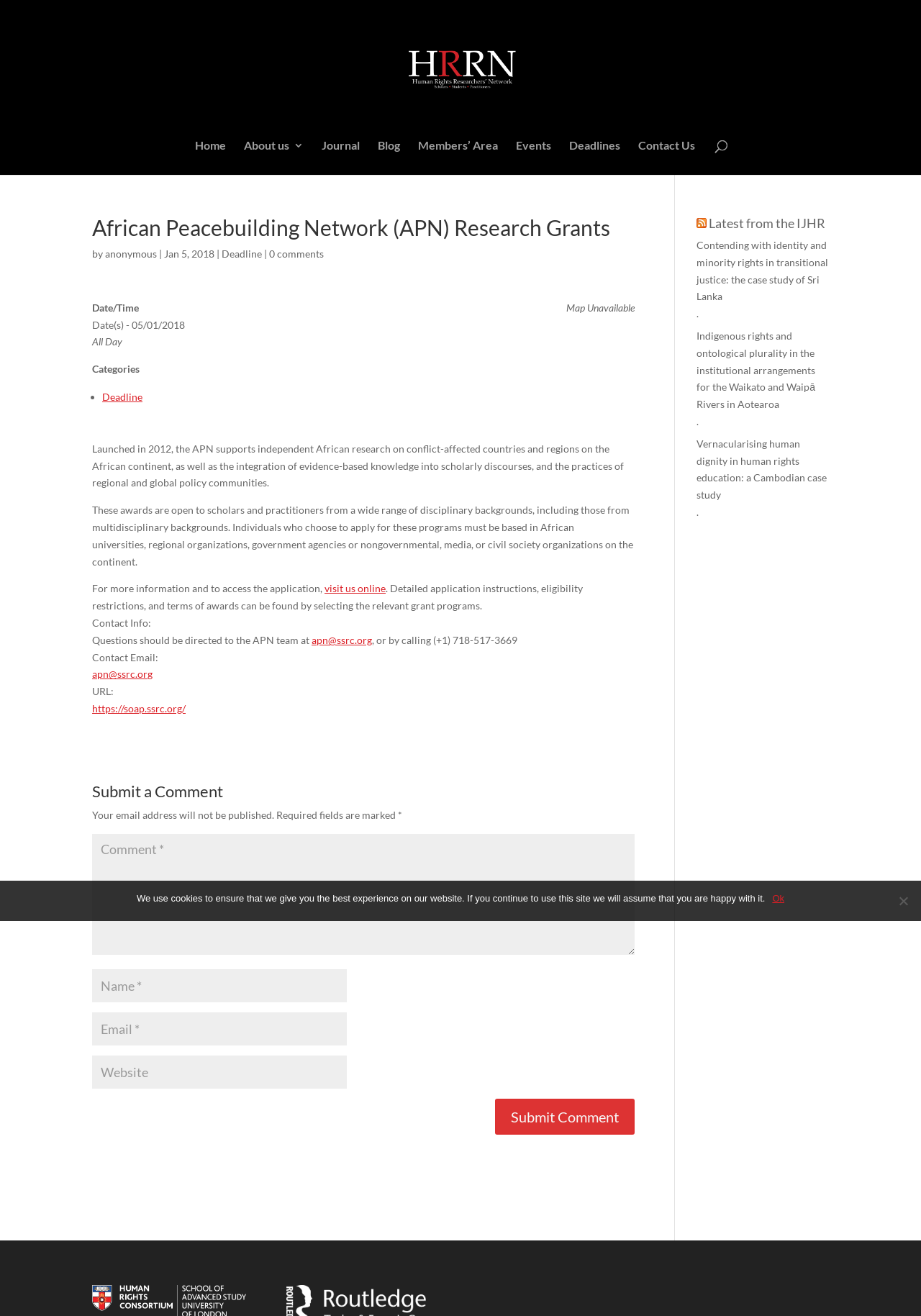Identify the bounding box coordinates of the clickable section necessary to follow the following instruction: "Click the 'Home' link". The coordinates should be presented as four float numbers from 0 to 1, i.e., [left, top, right, bottom].

[0.212, 0.107, 0.245, 0.133]